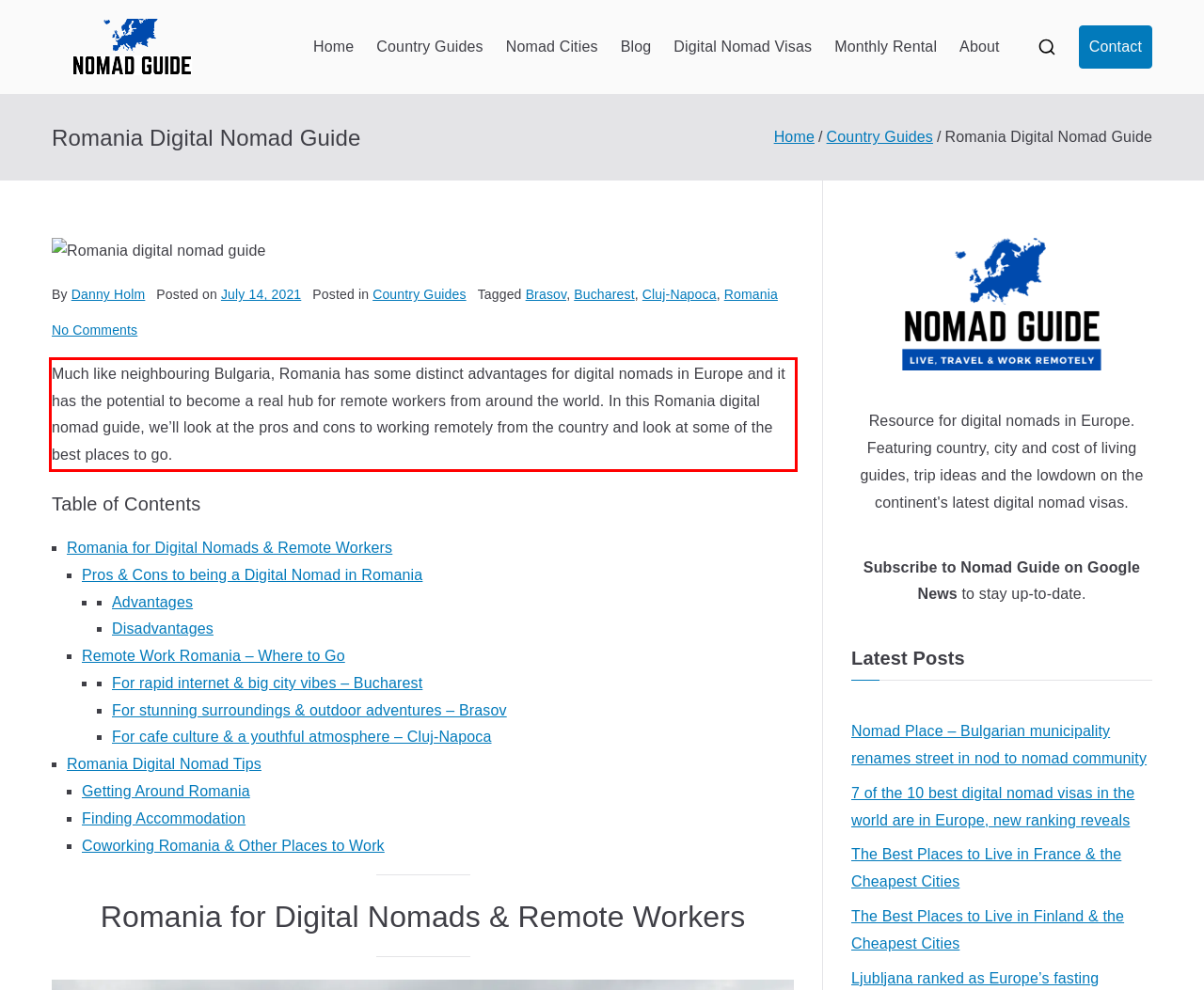You are provided with a webpage screenshot that includes a red rectangle bounding box. Extract the text content from within the bounding box using OCR.

Much like neighbouring Bulgaria, Romania has some distinct advantages for digital nomads in Europe and it has the potential to become a real hub for remote workers from around the world. In this Romania digital nomad guide, we’ll look at the pros and cons to working remotely from the country and look at some of the best places to go.